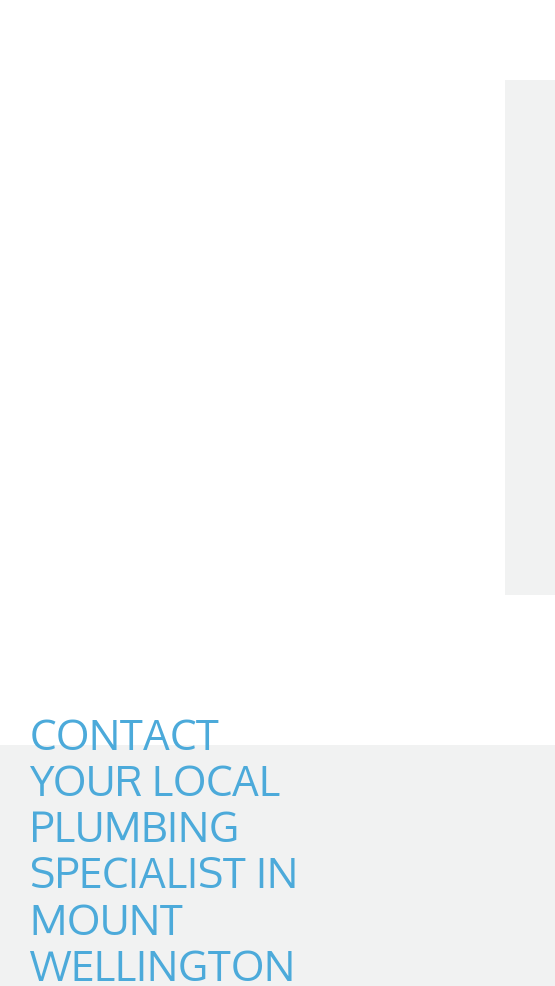Provide an in-depth description of all elements within the image.

The image prominently displays the message "Why Scott Plumbing is Mount Wellington's Top Choice," inviting viewers to explore the reasons behind the company's reputation. The design emphasizes local expertise and reliability in plumbing services. Below this message, the text reads "Contact Your Local Plumbing Specialist in Mount Wellington," encouraging potential customers to reach out for assistance. This layout combines striking visuals with clear calls-to-action, highlighting Scott Plumbing as a trusted partner for comprehensive plumbing solutions in the Mount Wellington area.